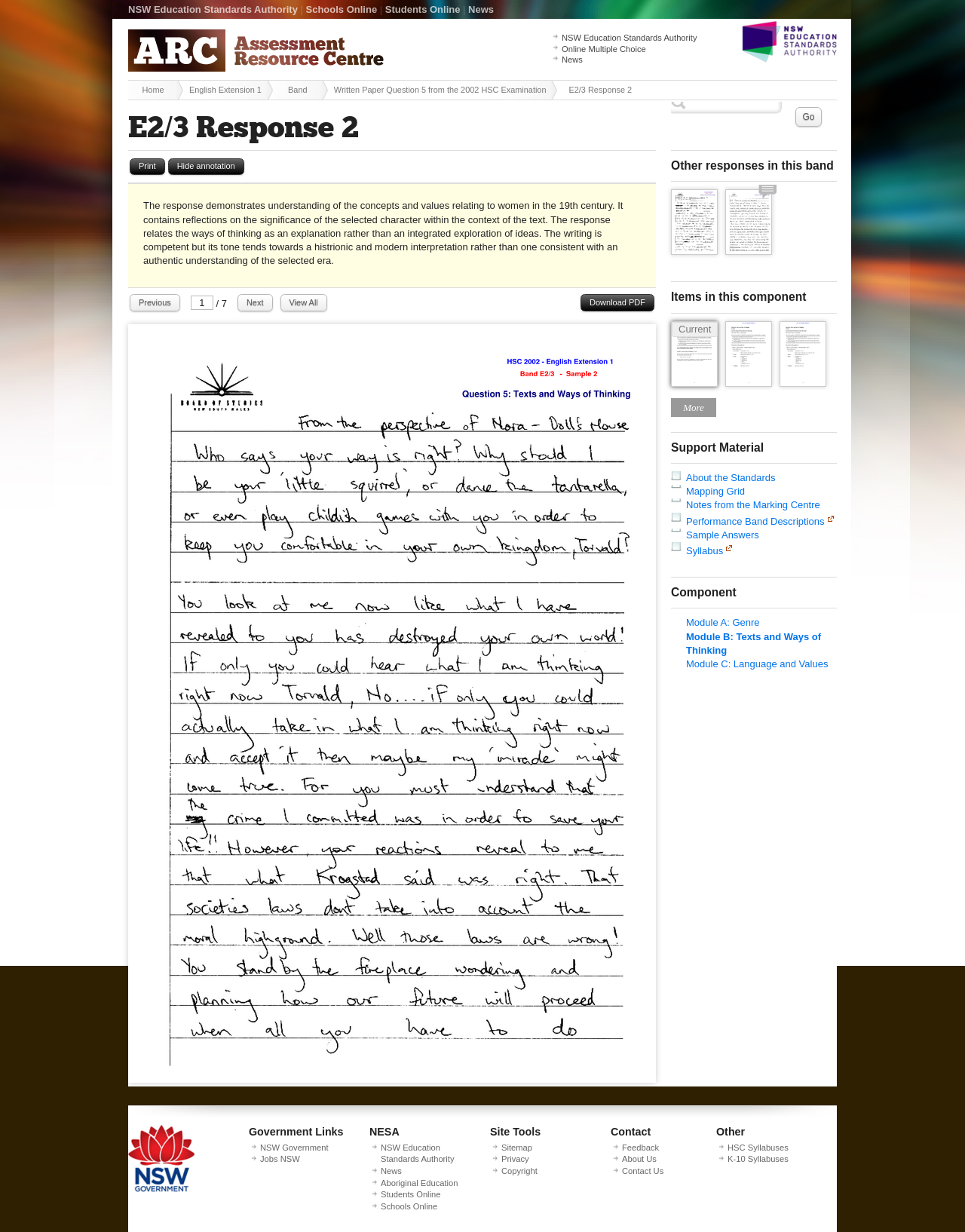Please determine the bounding box coordinates for the UI element described as: "Students Online".

[0.395, 0.966, 0.457, 0.973]